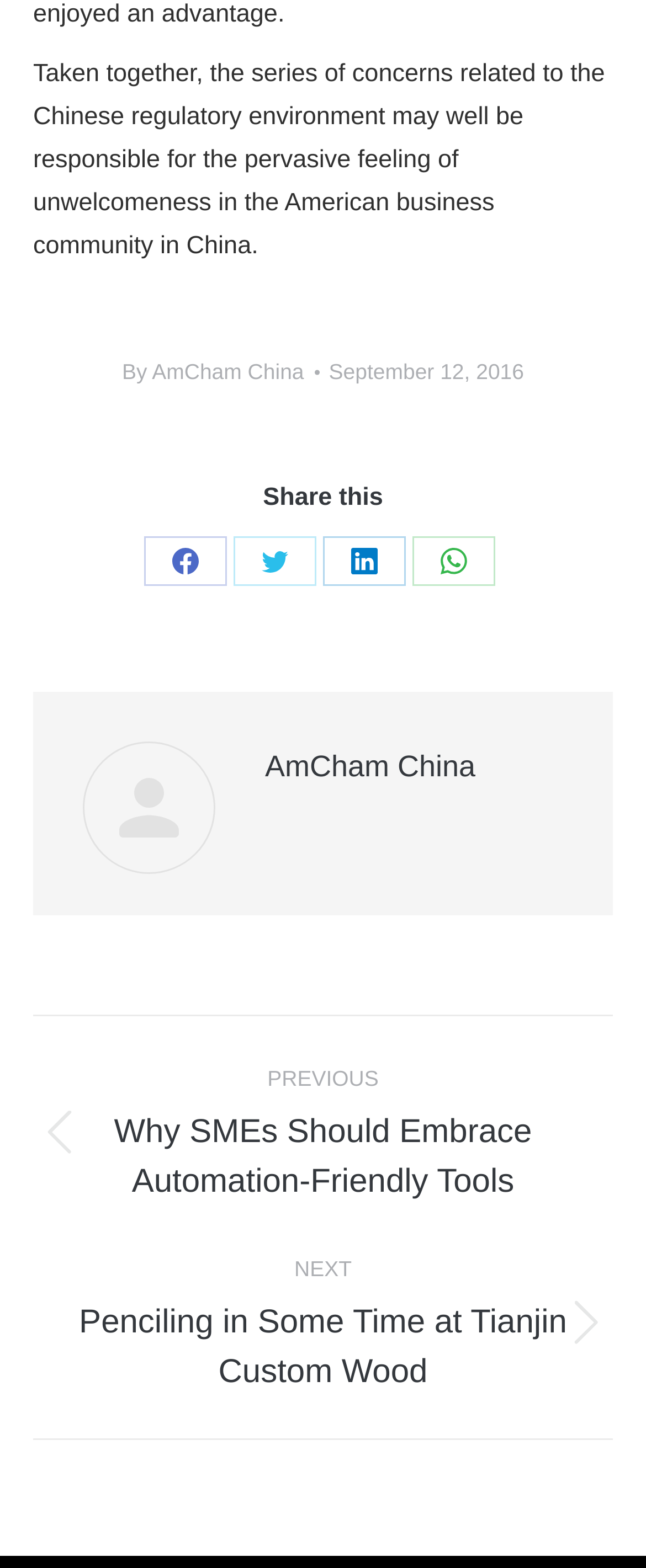Find the bounding box coordinates for the area you need to click to carry out the instruction: "Share on Twitter". The coordinates should be four float numbers between 0 and 1, indicated as [left, top, right, bottom].

[0.362, 0.342, 0.49, 0.374]